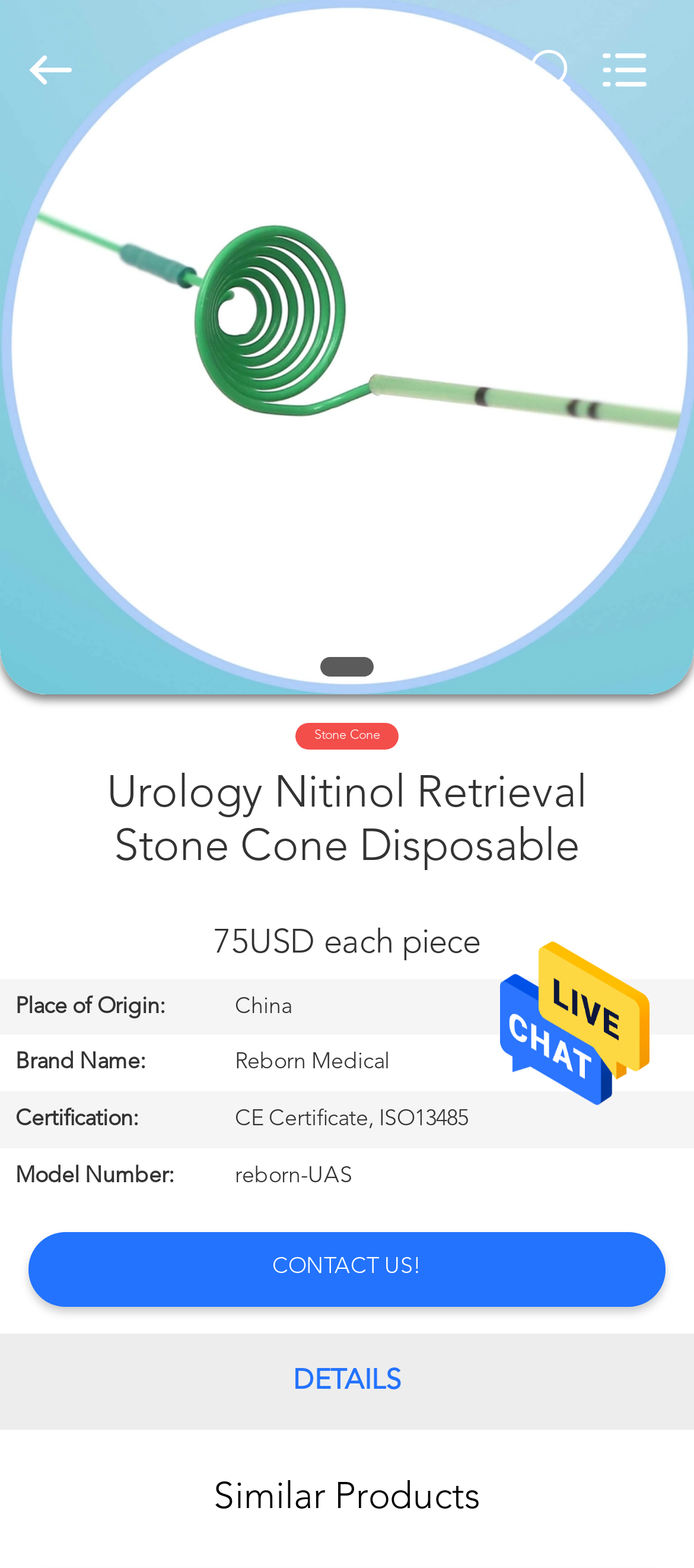What is the model number of the product?
Could you answer the question with a detailed and thorough explanation?

I found the model number by looking at the table on the webpage, which has a row with a header 'Model Number:' and a cell with the value 'reborn-UAS'.